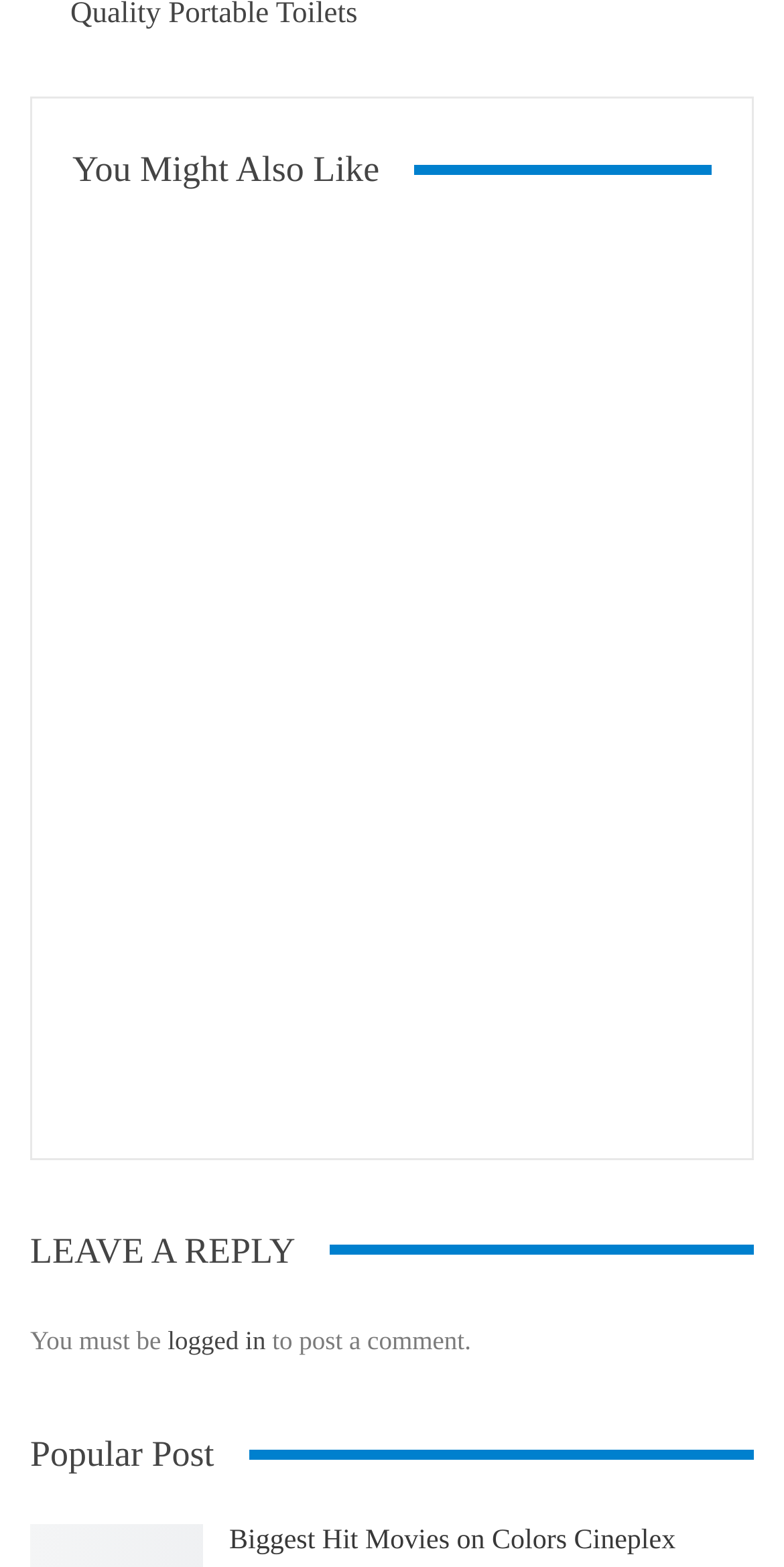How many navigation links are there?
Please use the image to provide an in-depth answer to the question.

There are two navigation links, 'PREV POST' and 'NEXT POST', which can be determined by looking at the StaticText elements with bounding box coordinates [0.144, 0.042, 0.323, 0.061] and [0.674, 0.042, 0.856, 0.061] respectively.